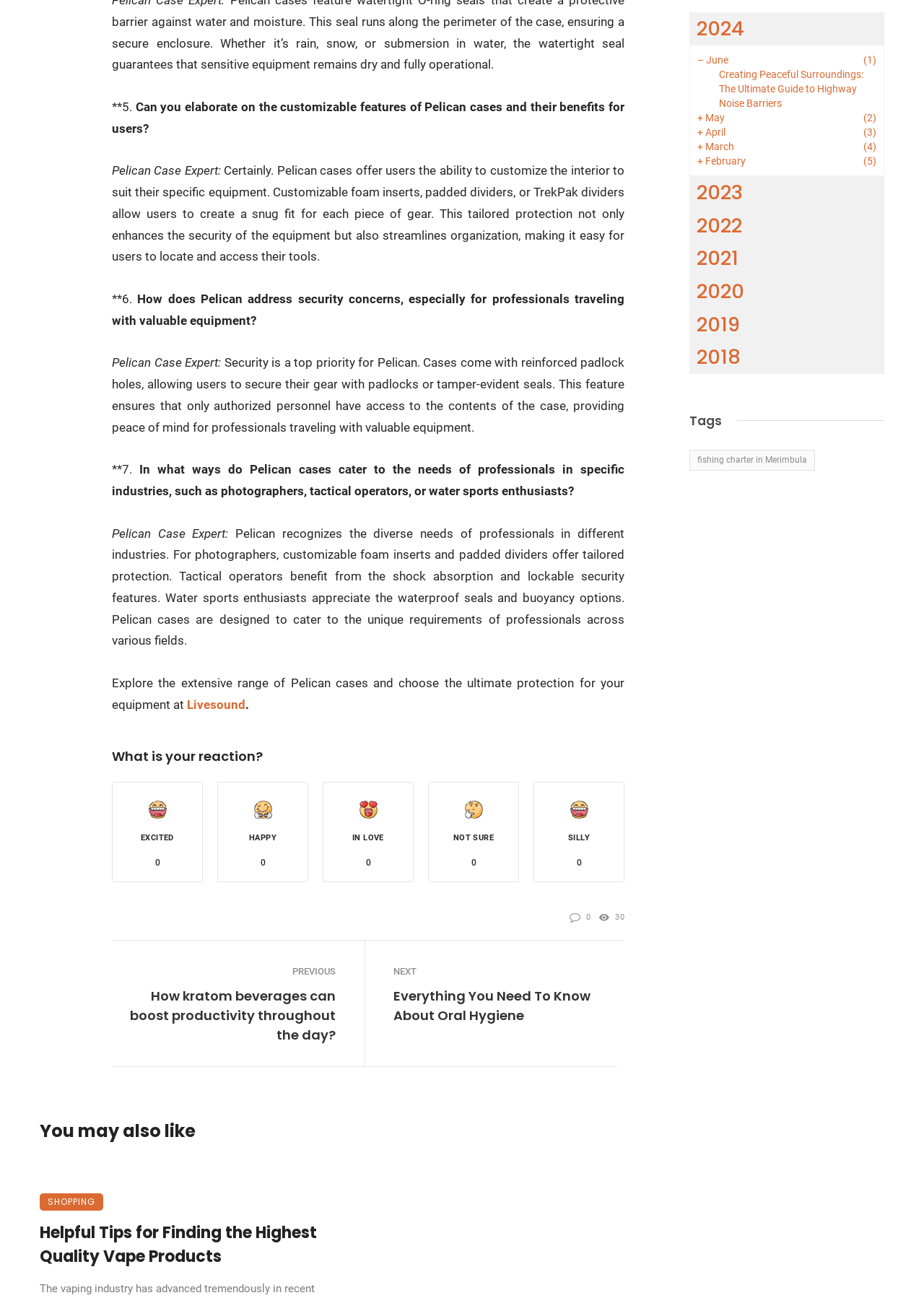Answer the following inquiry with a single word or phrase:
What is the topic of the link 'Helpful Tips for Finding the Highest Quality Vape Products'?

Vape products